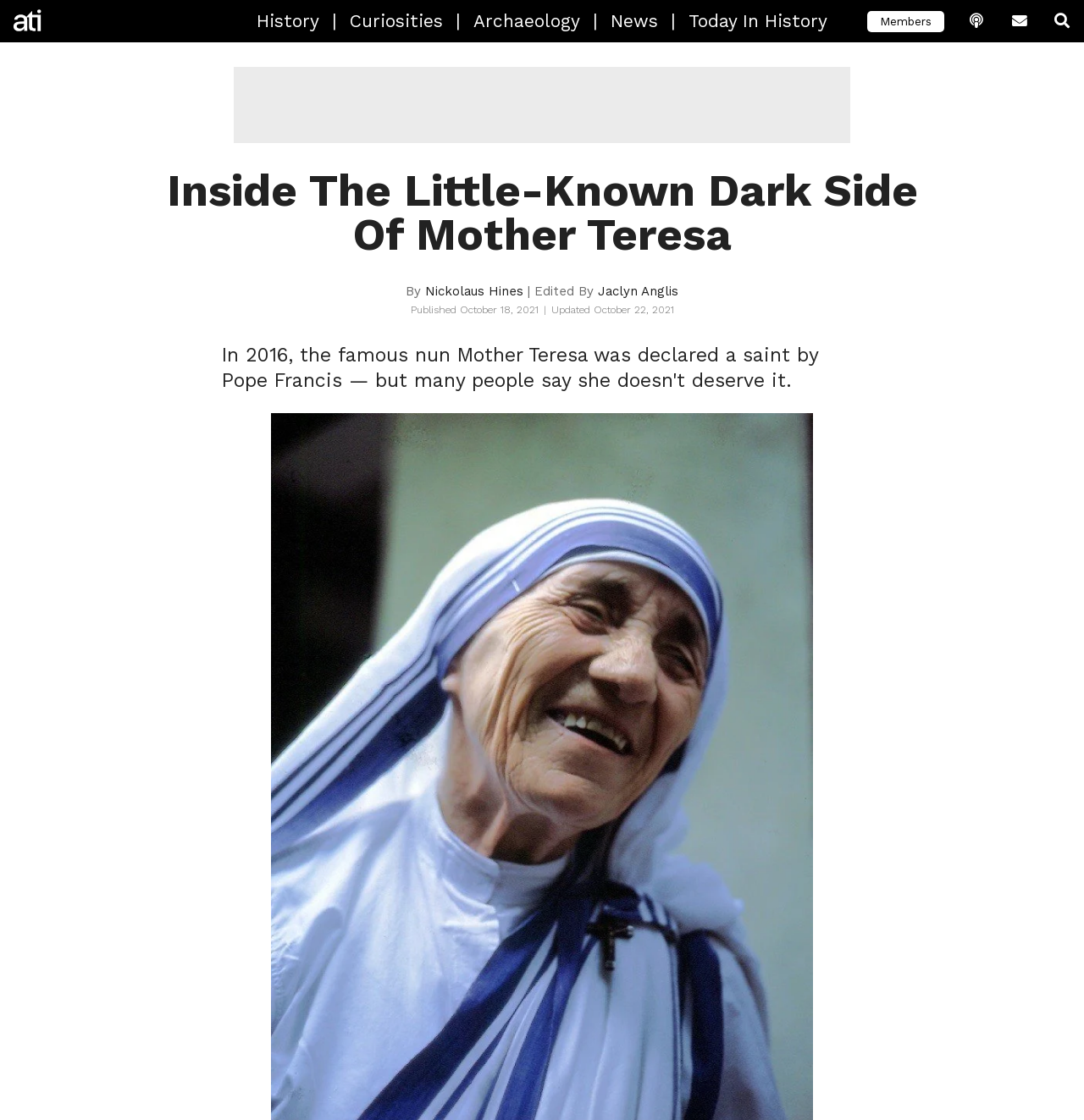When was the article updated?
Please give a detailed and elaborate answer to the question based on the image.

I found the update date by examining the text at the top of the webpage. The text 'Updated October 22, 2021' indicates that the article was last updated on October 22, 2021.